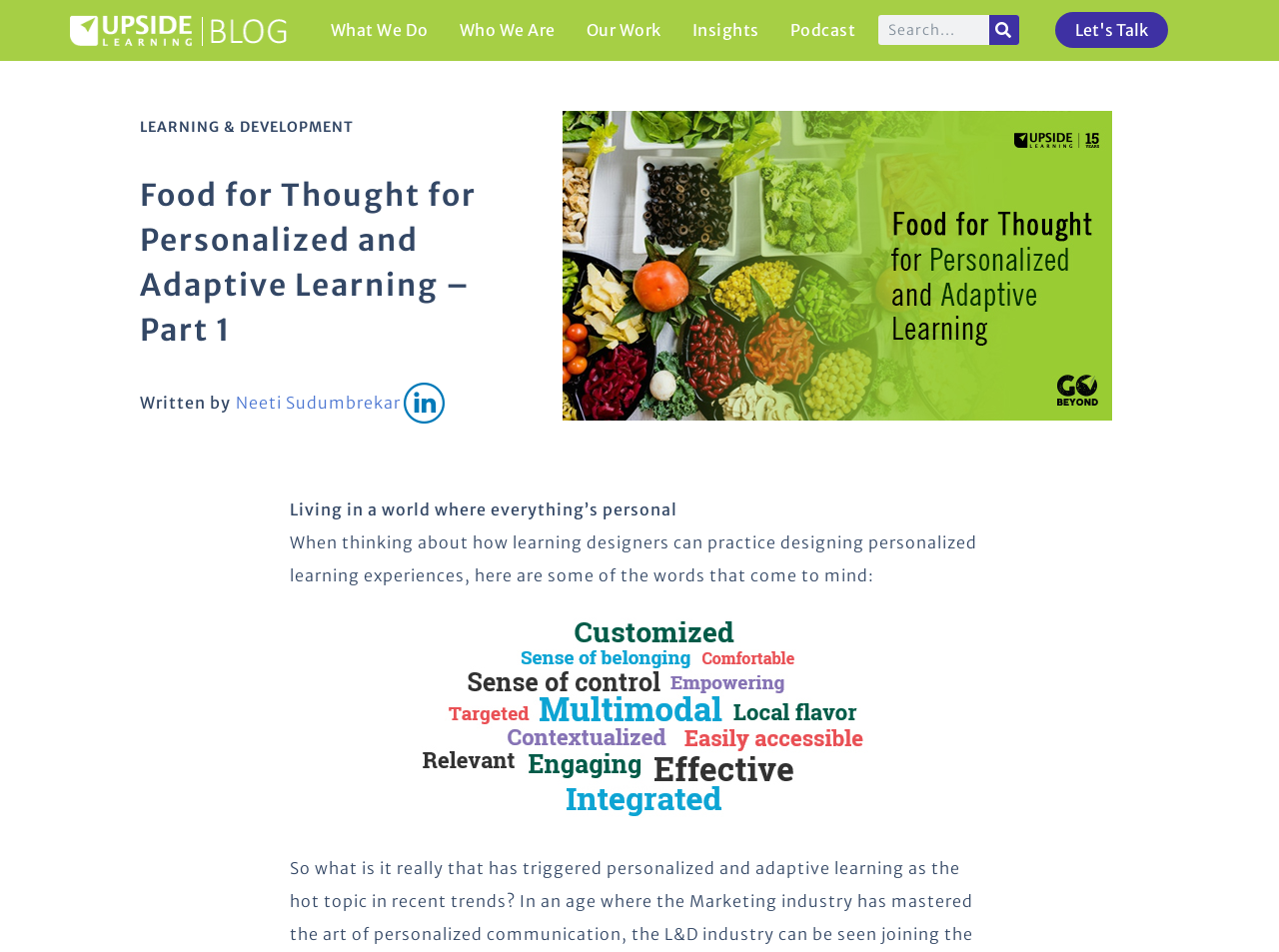Determine the bounding box coordinates of the clickable area required to perform the following instruction: "Read the blog post about personalized and adaptive learning". The coordinates should be represented as four float numbers between 0 and 1: [left, top, right, bottom].

[0.109, 0.181, 0.398, 0.37]